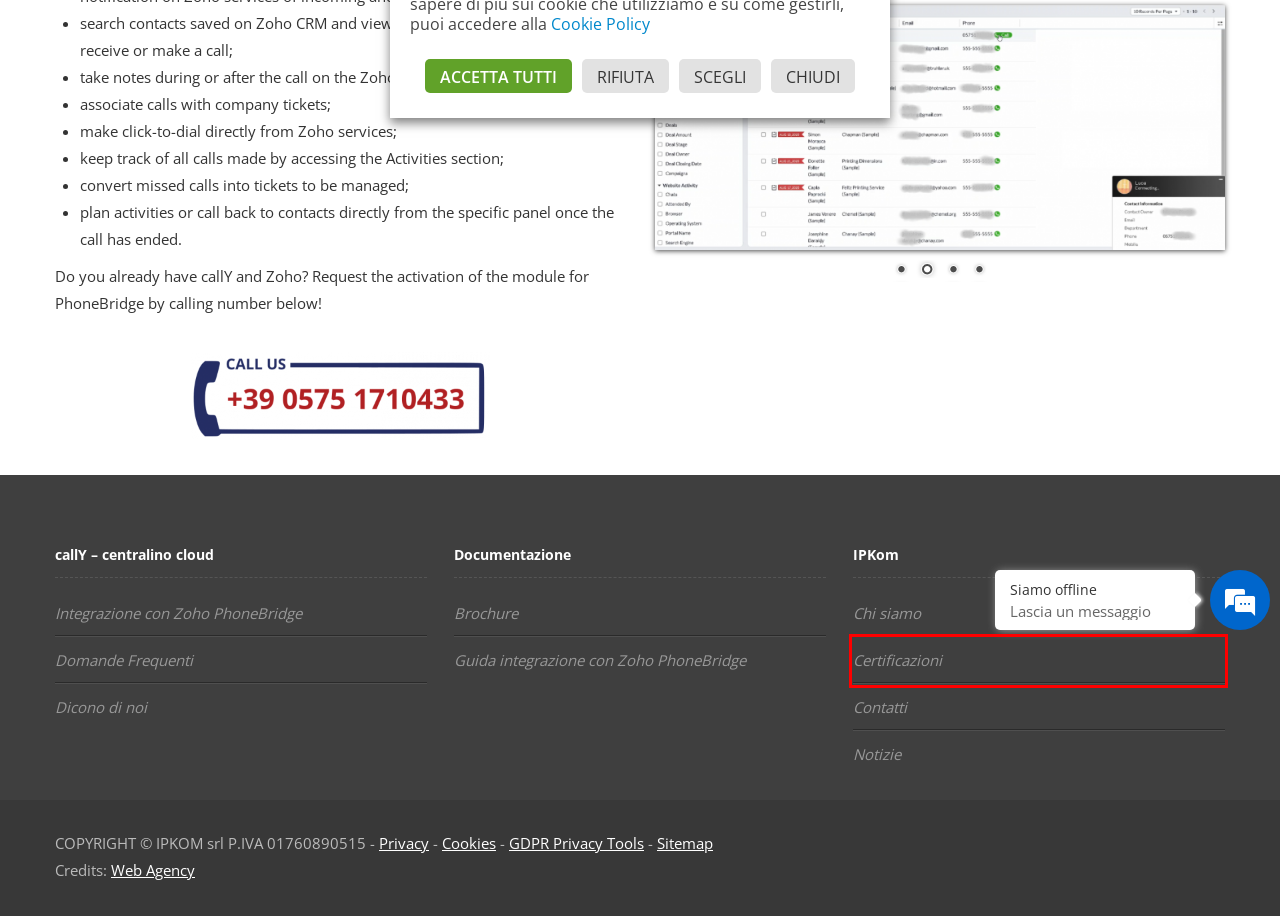Look at the screenshot of the webpage and find the element within the red bounding box. Choose the webpage description that best fits the new webpage that will appear after clicking the element. Here are the candidates:
A. Informativa sulla privacy per i clienti IPKOM S.r.l.
B. Cookies
C. Privacy Tools
D. Sitemap
E. WEB AGENCY Thiella Consulting - Strategy & Marketing a PERUGIA
F. Testimonial - Cally - Centralino VoIP in Cloud
G. Certificazione ISO 9001:2008 - IpKom
H. Integrazione con Zoho PhoneBridge - Cally - Centralino VoIP in Cloud

G